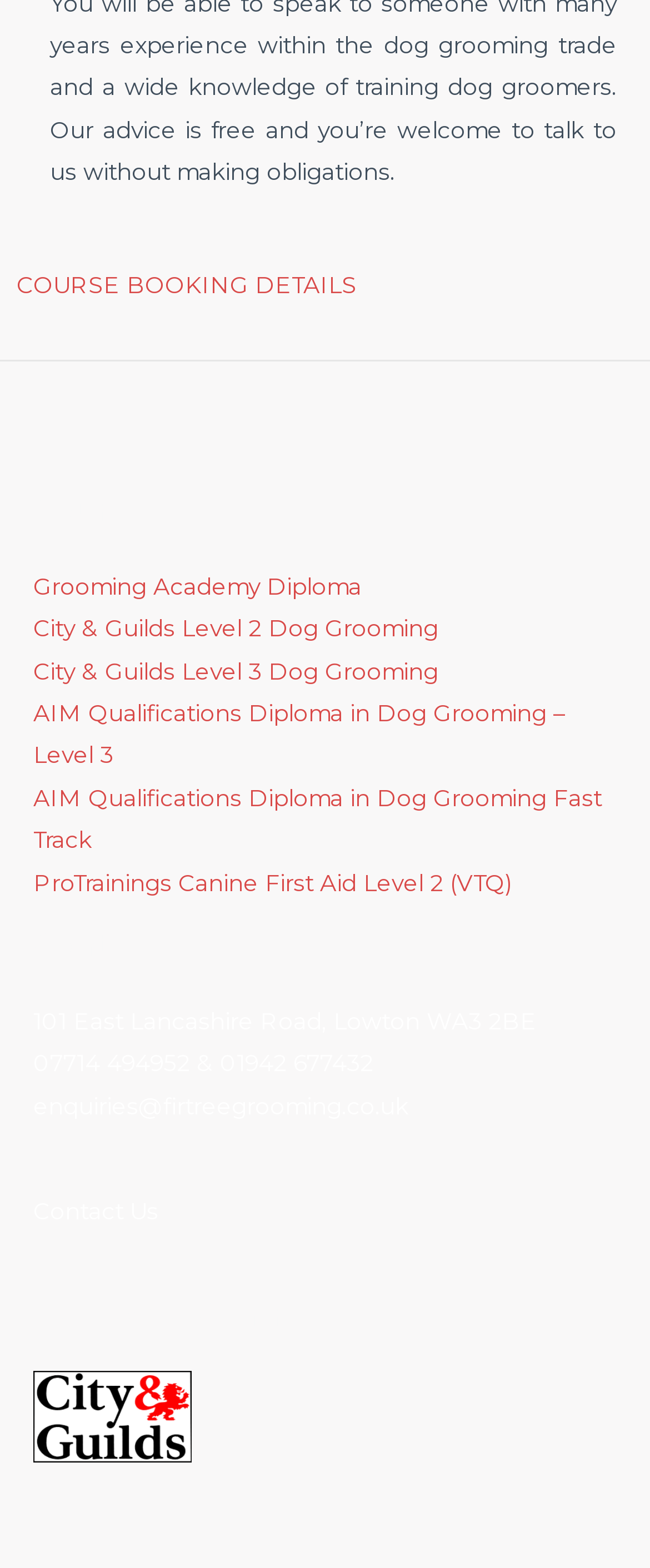Select the bounding box coordinates of the element I need to click to carry out the following instruction: "Learn more about City & Guilds Level 2 Dog Grooming".

[0.051, 0.392, 0.674, 0.409]